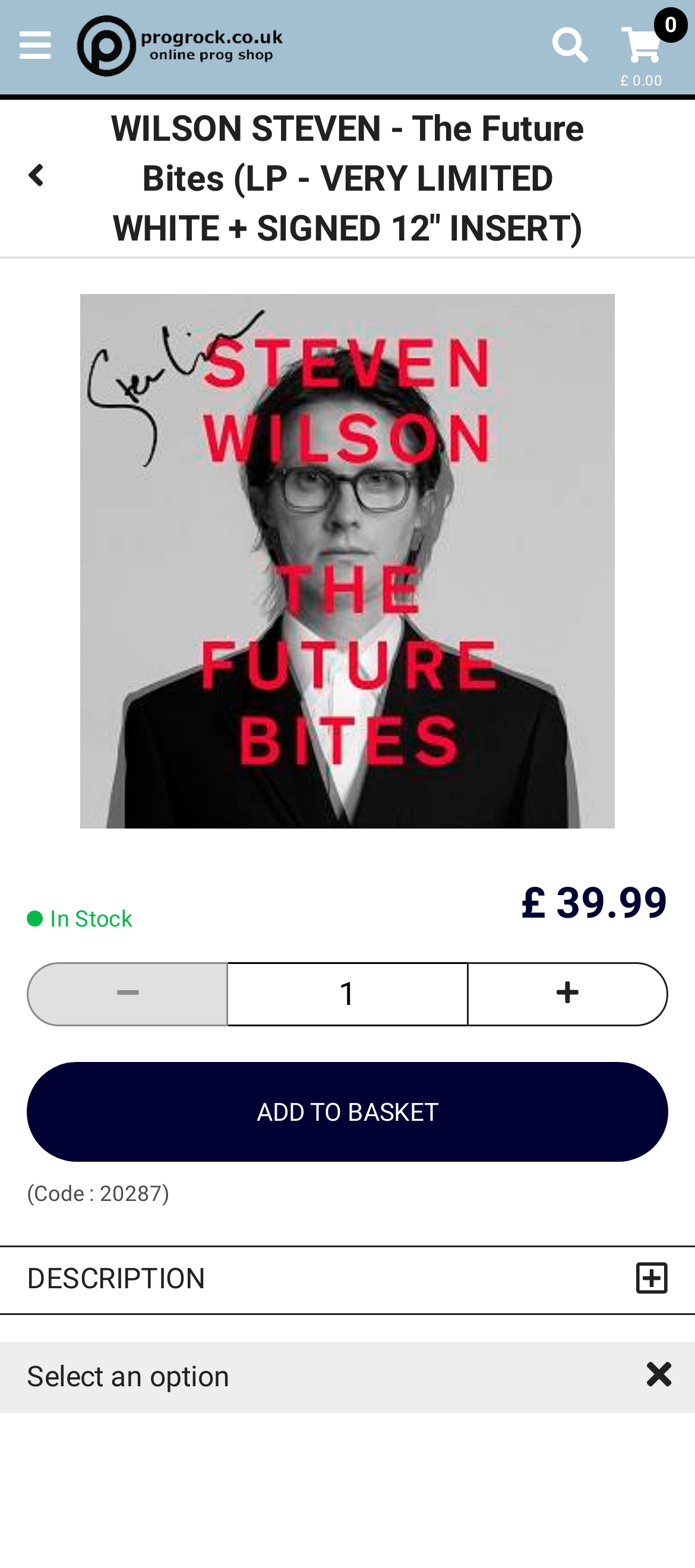Determine the bounding box coordinates for the clickable element required to fulfill the instruction: "Search for a product". Provide the coordinates as four float numbers between 0 and 1, i.e., [left, top, right, bottom].

[0.769, 0.007, 0.872, 0.053]